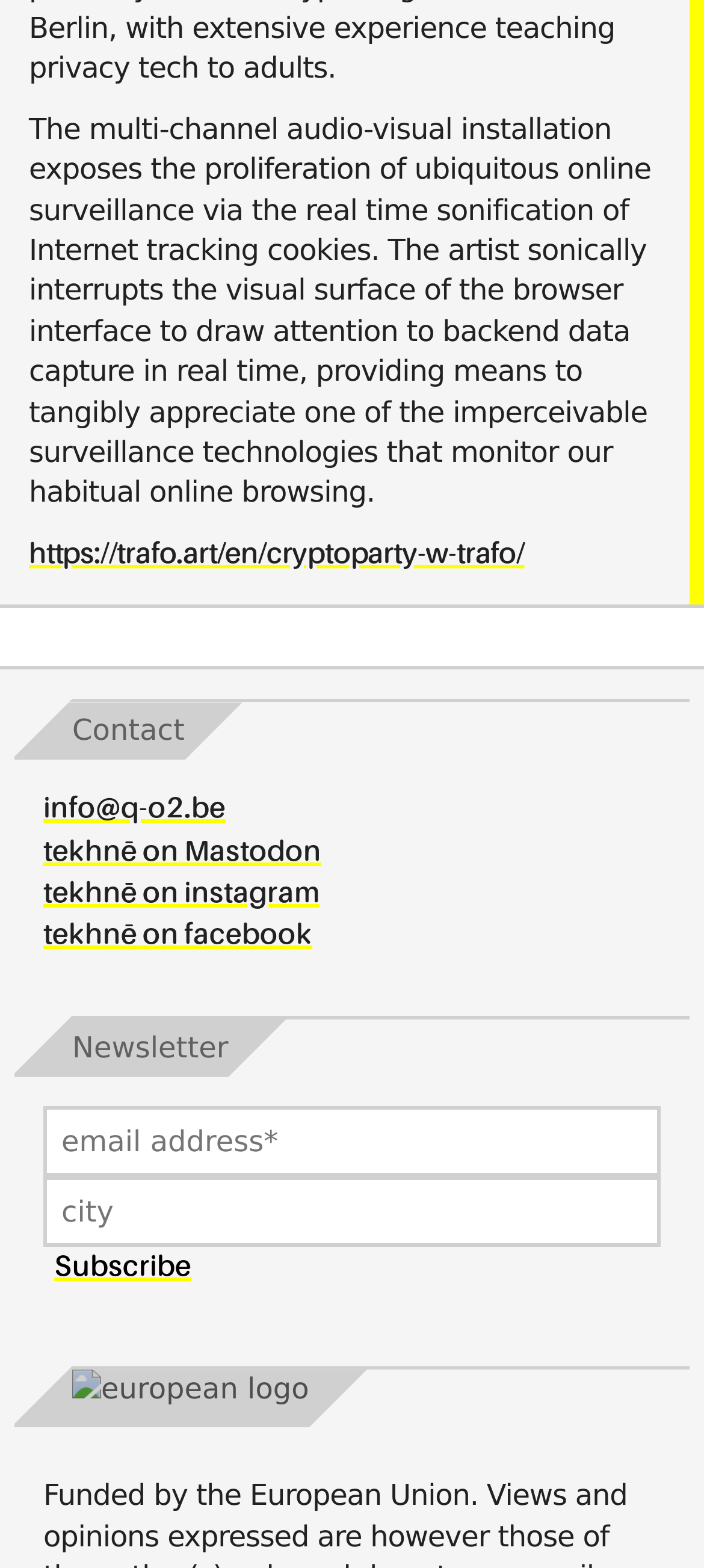Please identify the bounding box coordinates of the clickable area that will allow you to execute the instruction: "Send an email to info@q-o2.be".

[0.062, 0.508, 0.321, 0.526]